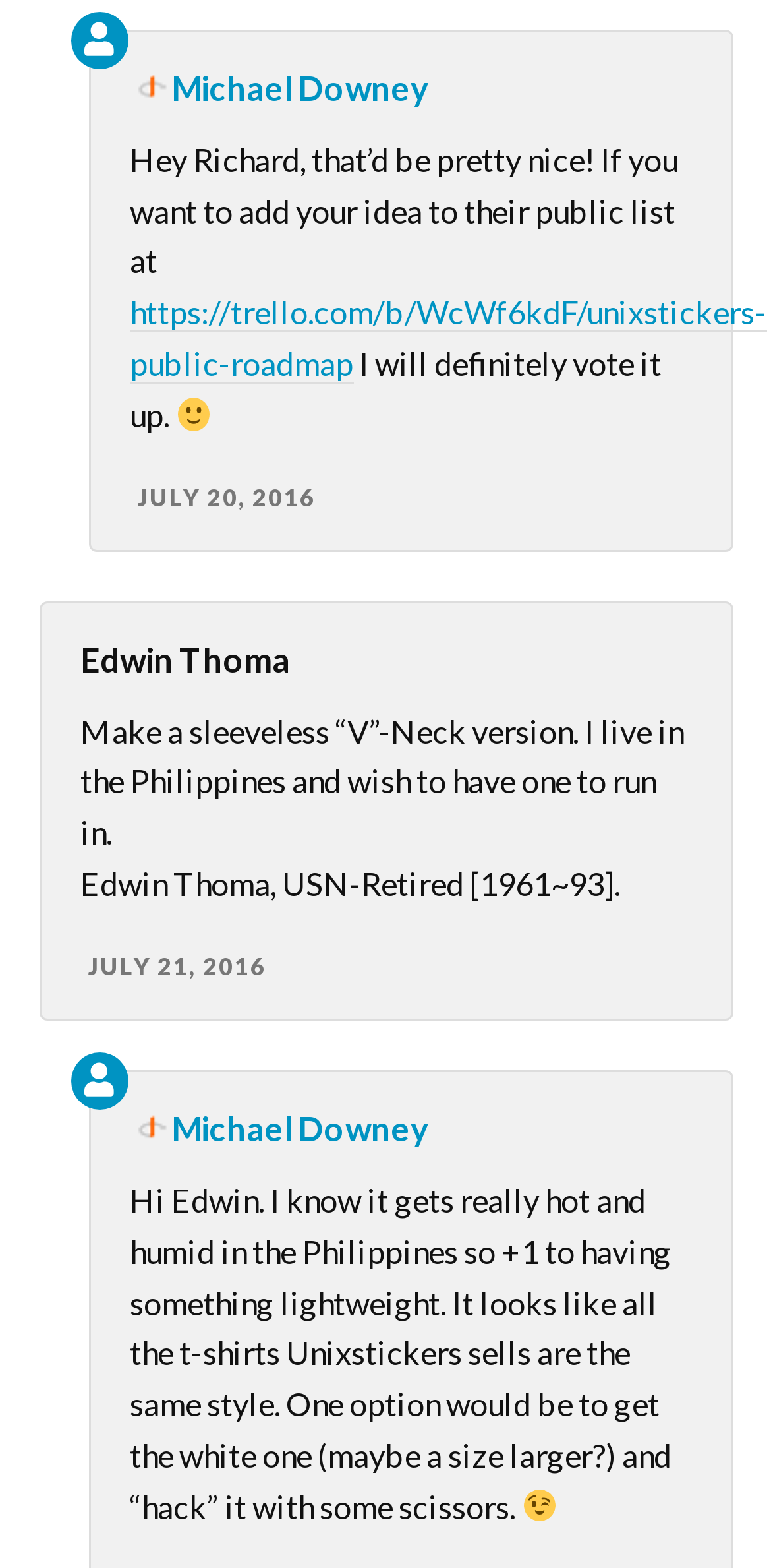What is the date of the latest comment?
Use the information from the screenshot to give a comprehensive response to the question.

I found the latest comment by looking at the dates mentioned on the page, which are 'JULY 20, 2016' and 'JULY 21, 2016'. The latest comment is from 'JULY 21, 2016'.